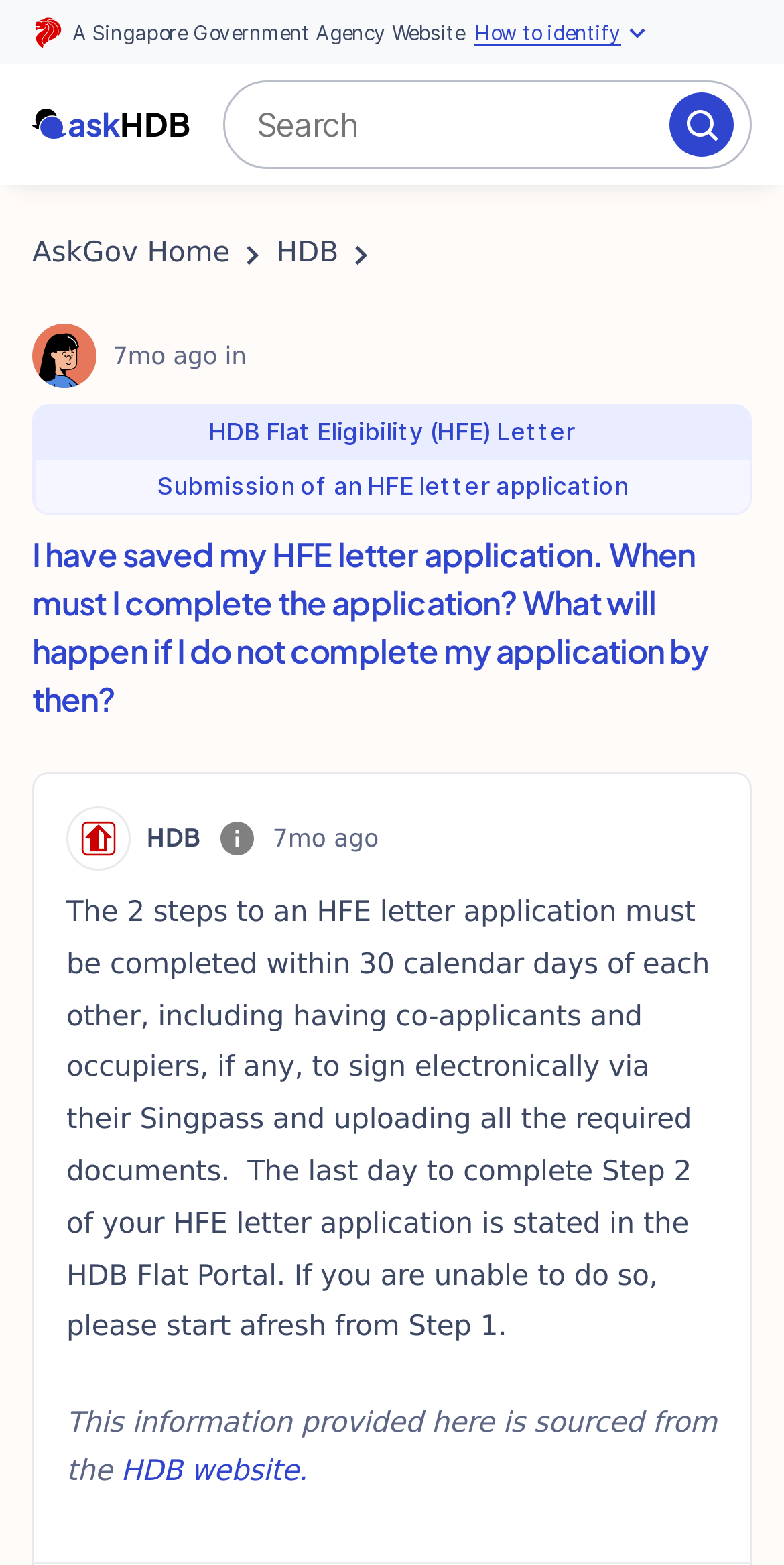Please pinpoint the bounding box coordinates for the region I should click to adhere to this instruction: "Expand masthead to find out how to identify an official government website".

[0.605, 0.01, 0.833, 0.031]